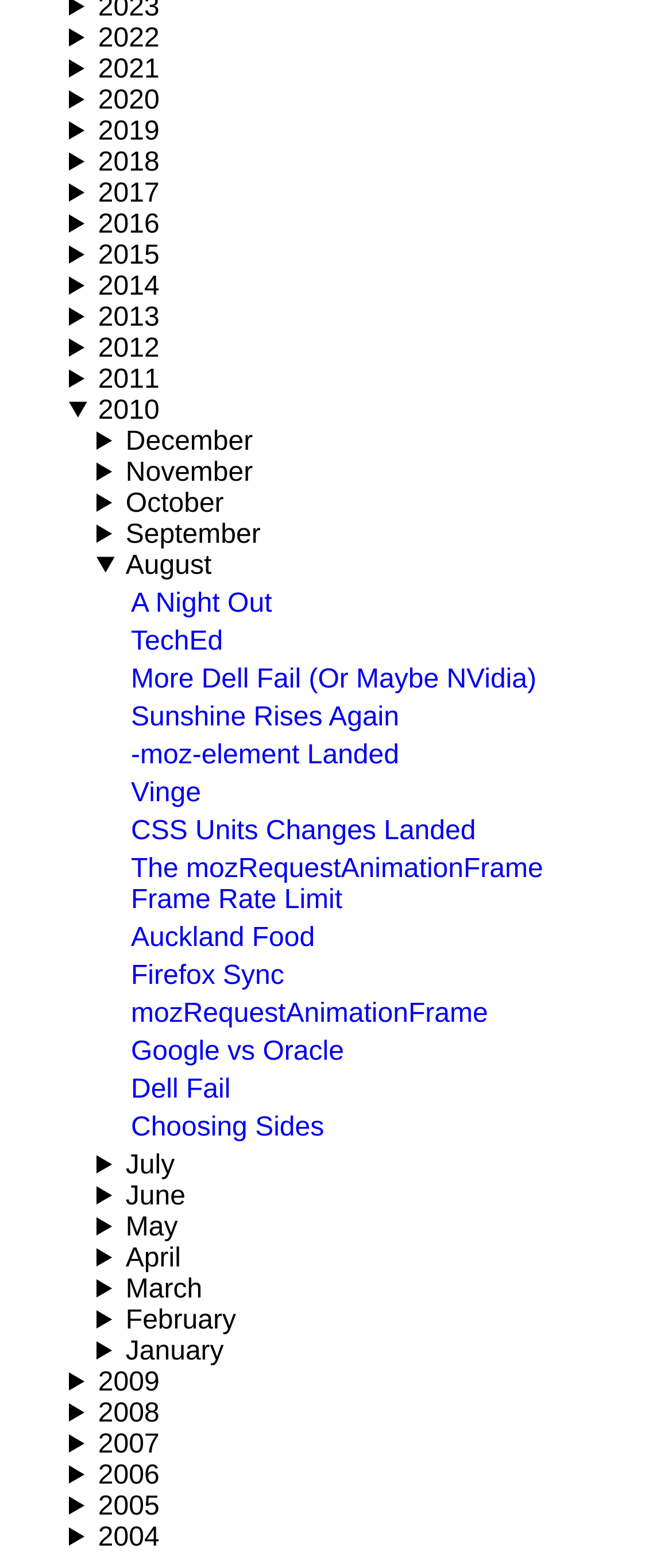Please indicate the bounding box coordinates for the clickable area to complete the following task: "Expand 2010". The coordinates should be specified as four float numbers between 0 and 1, i.e., [left, top, right, bottom].

[0.103, 0.253, 0.897, 0.273]